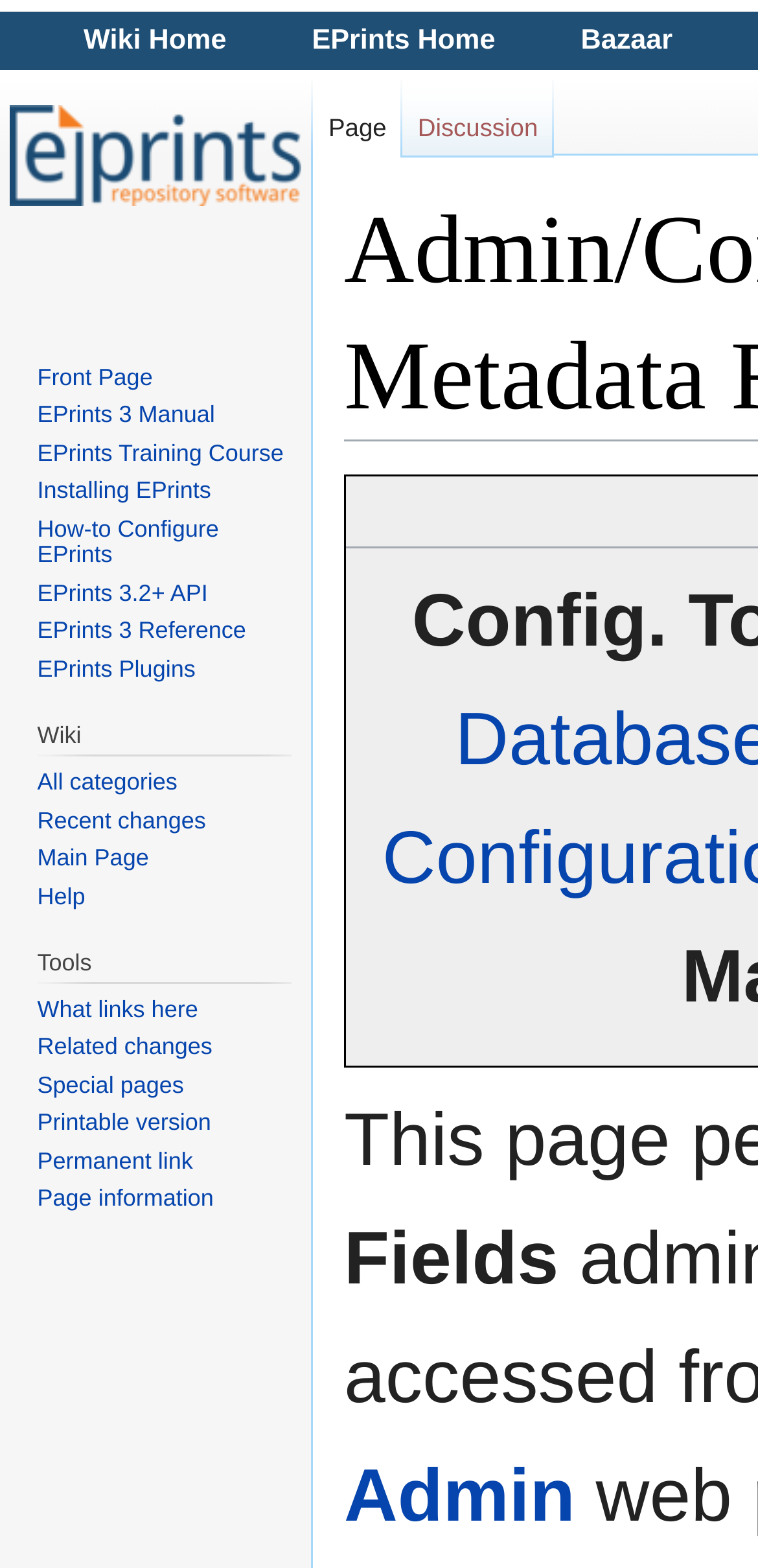Show me the bounding box coordinates of the clickable region to achieve the task as per the instruction: "View Desktop Version".

None